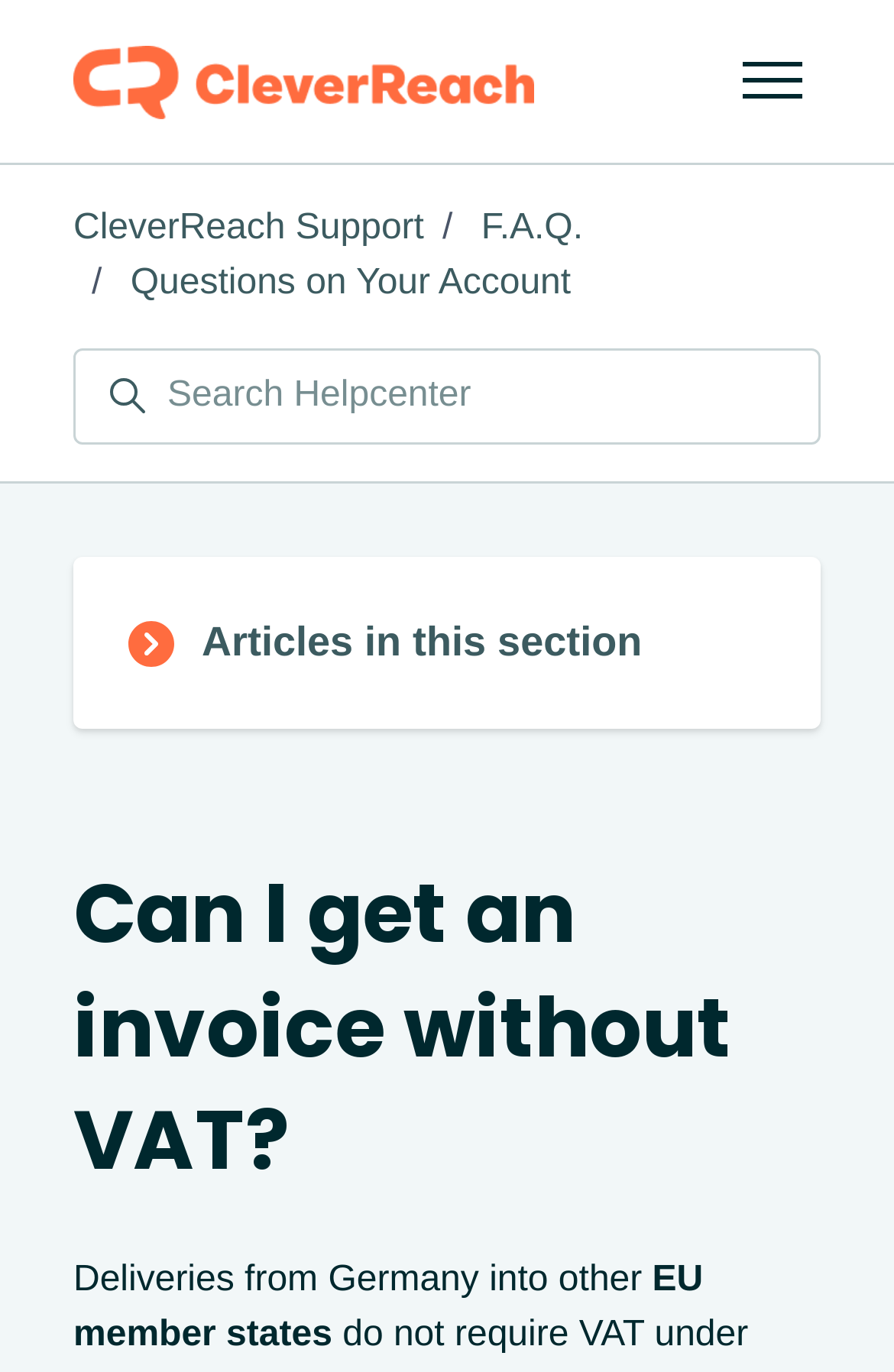What is the title or heading displayed on the webpage?

Can I get an invoice without VAT?